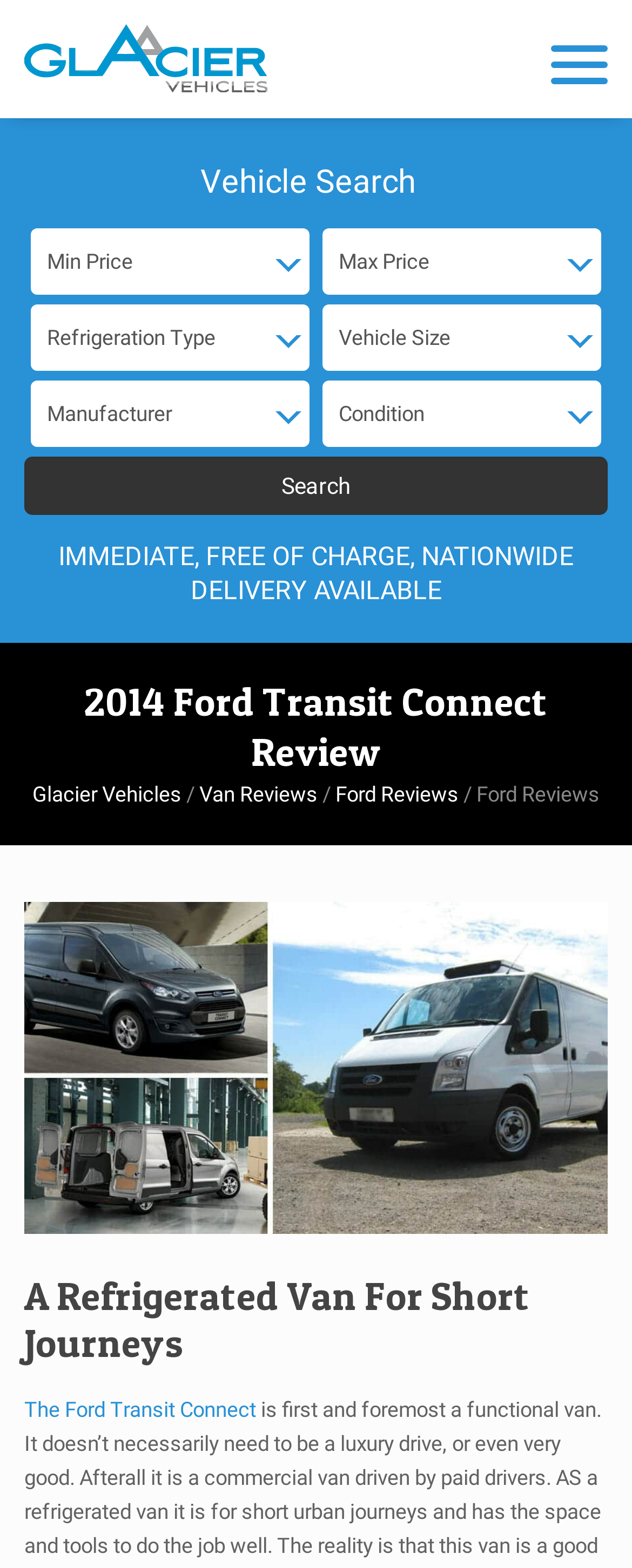Describe every aspect of the webpage comprehensively.

The webpage is a review of the 2014 Ford Transit Connect. At the top left, there is a link to "Glacier Vehicles" accompanied by an image with the same name. Below this, there is a static text "Vehicle Search" followed by four comboboxes, two on the left and two on the right, which are not expanded. 

A search button is located at the bottom left of these comboboxes. Above the search button, there is a static text "IMMEDIATE, FREE OF CHARGE, NATIONWIDE DELIVERY AVAILABLE" that spans most of the width of the page. 

Below this text, there is a table that occupies the full width of the page. The table contains a heading "2014 Ford Transit Connect Review" at the top, followed by three links: "Glacier Vehicles", a separator, and "Van Reviews". Another link "Ford Reviews" is located to the right of these links. 

The main content of the review starts below these links, with a heading "A Refrigerated Van For Short Journeys". The review text begins with a link to "The Ford Transit Connect", which is the subject of the review.